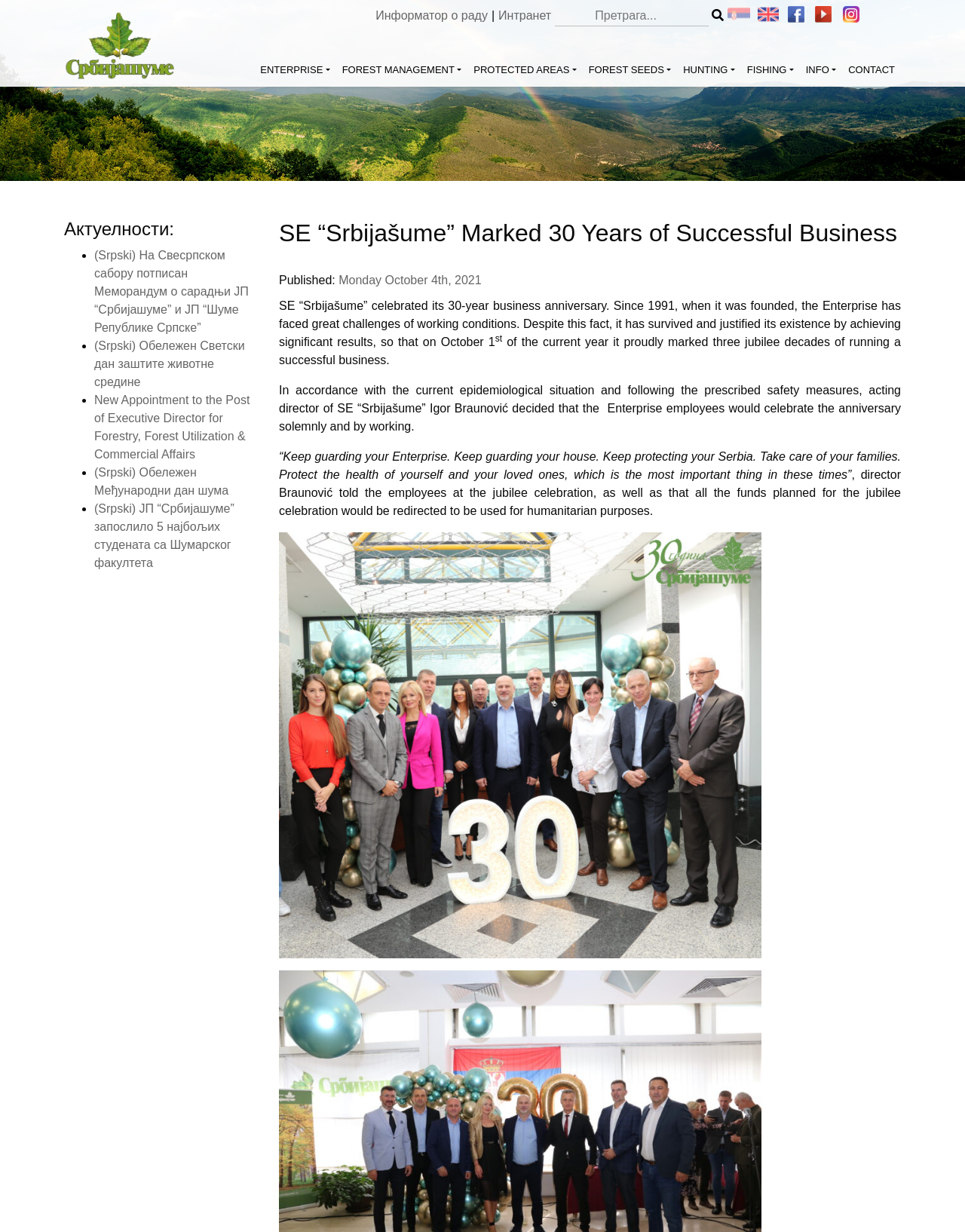Find and indicate the bounding box coordinates of the region you should select to follow the given instruction: "Visit the Enterprise page".

[0.263, 0.046, 0.348, 0.068]